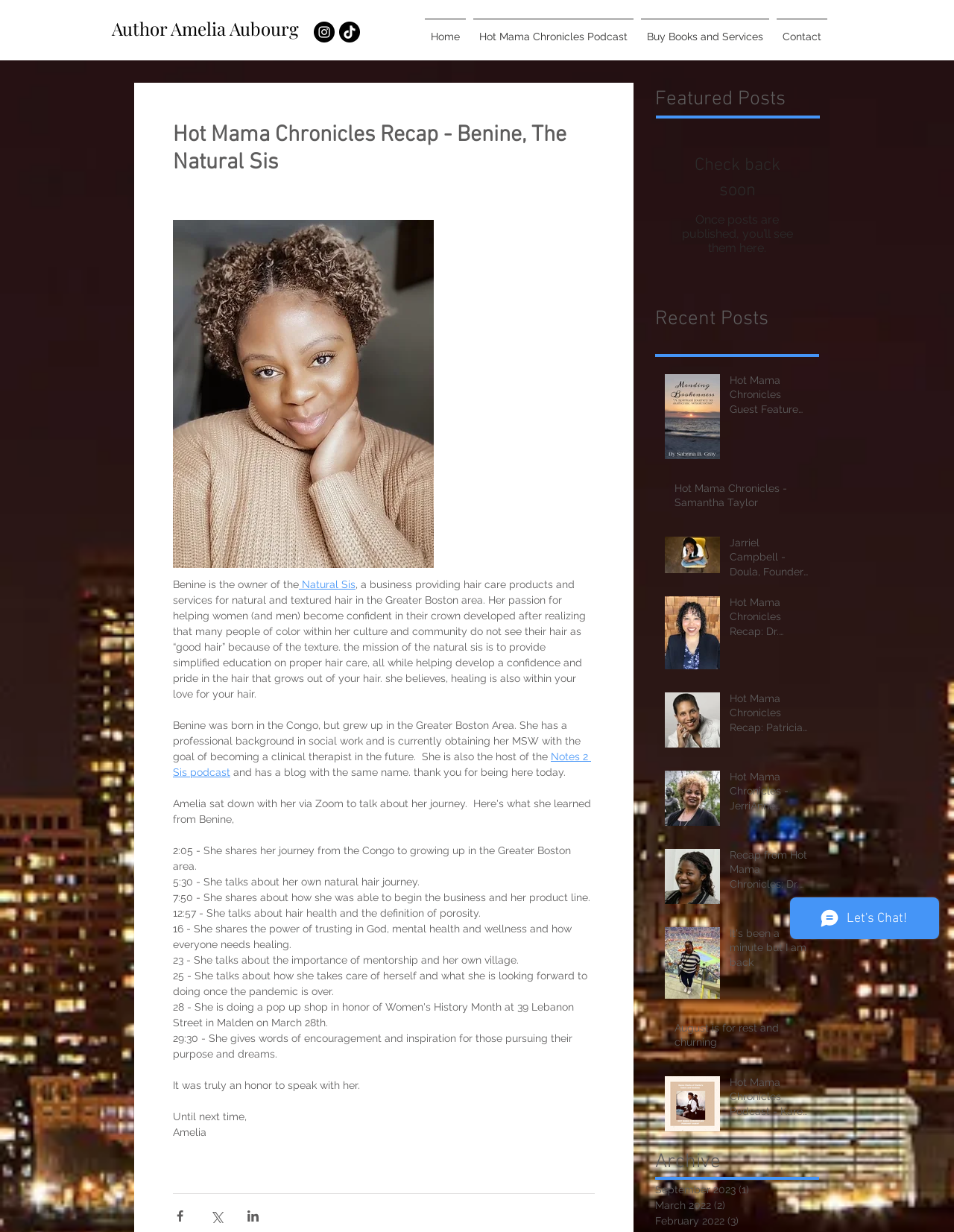Predict the bounding box of the UI element based on the description: "Contact". The coordinates should be four float numbers between 0 and 1, formatted as [left, top, right, bottom].

[0.81, 0.015, 0.871, 0.033]